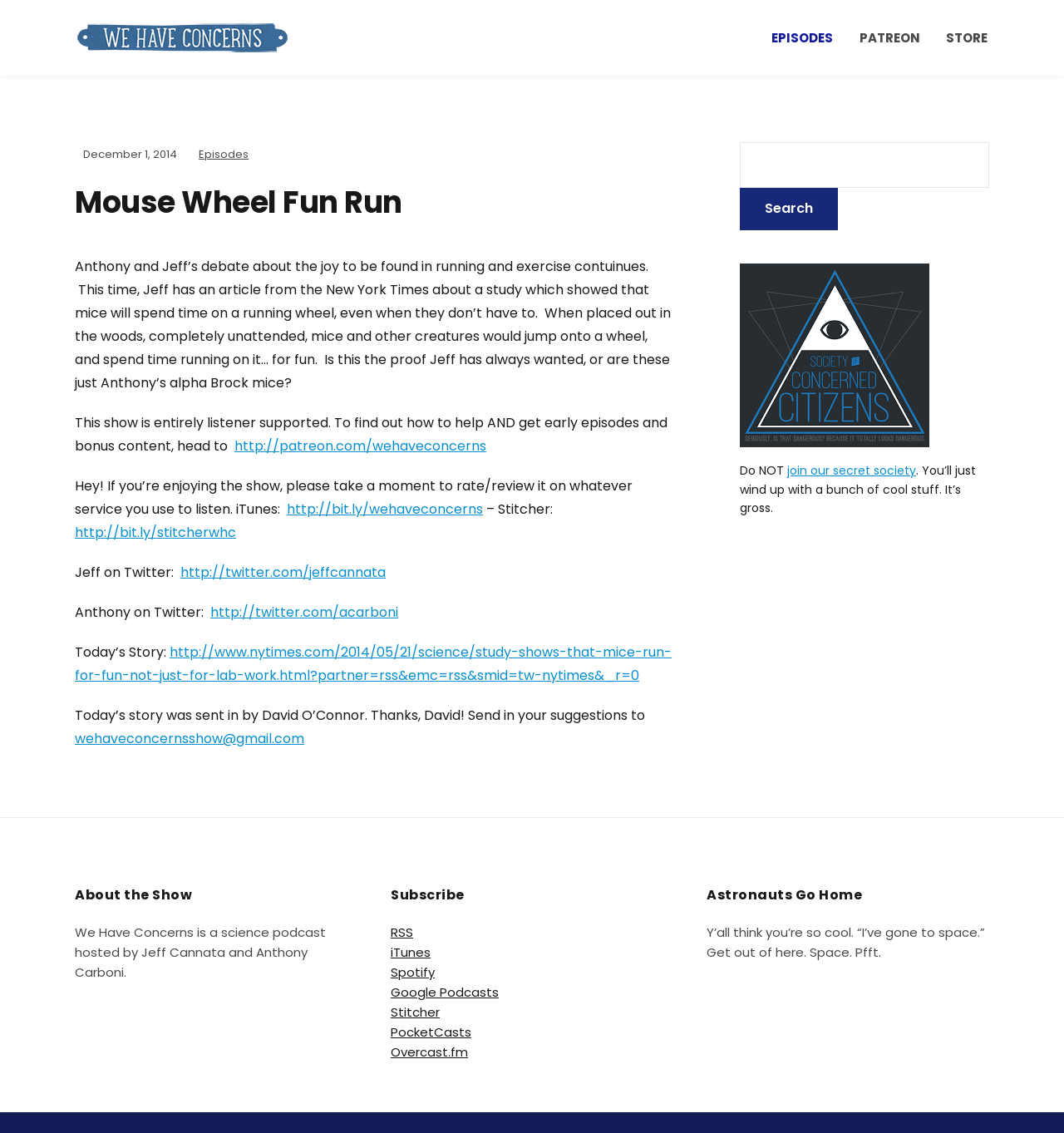What is the purpose of the search box?
Craft a detailed and extensive response to the question.

I inferred the answer by looking at the search box element and its surrounding context, which suggests that it is used to search for episodes of the podcast.